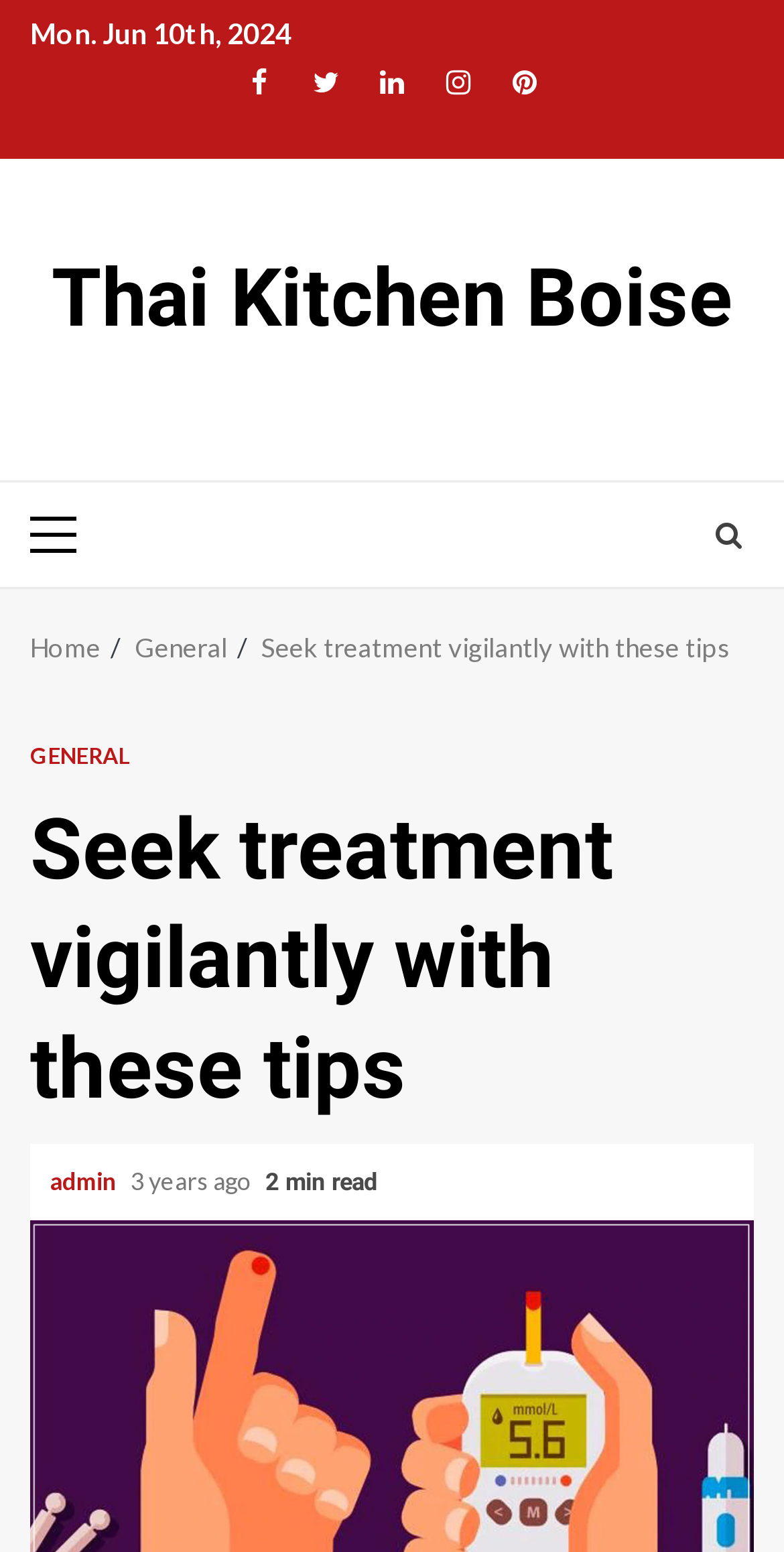Specify the bounding box coordinates of the region I need to click to perform the following instruction: "View Thai Kitchen Boise page". The coordinates must be four float numbers in the range of 0 to 1, i.e., [left, top, right, bottom].

[0.065, 0.162, 0.935, 0.223]